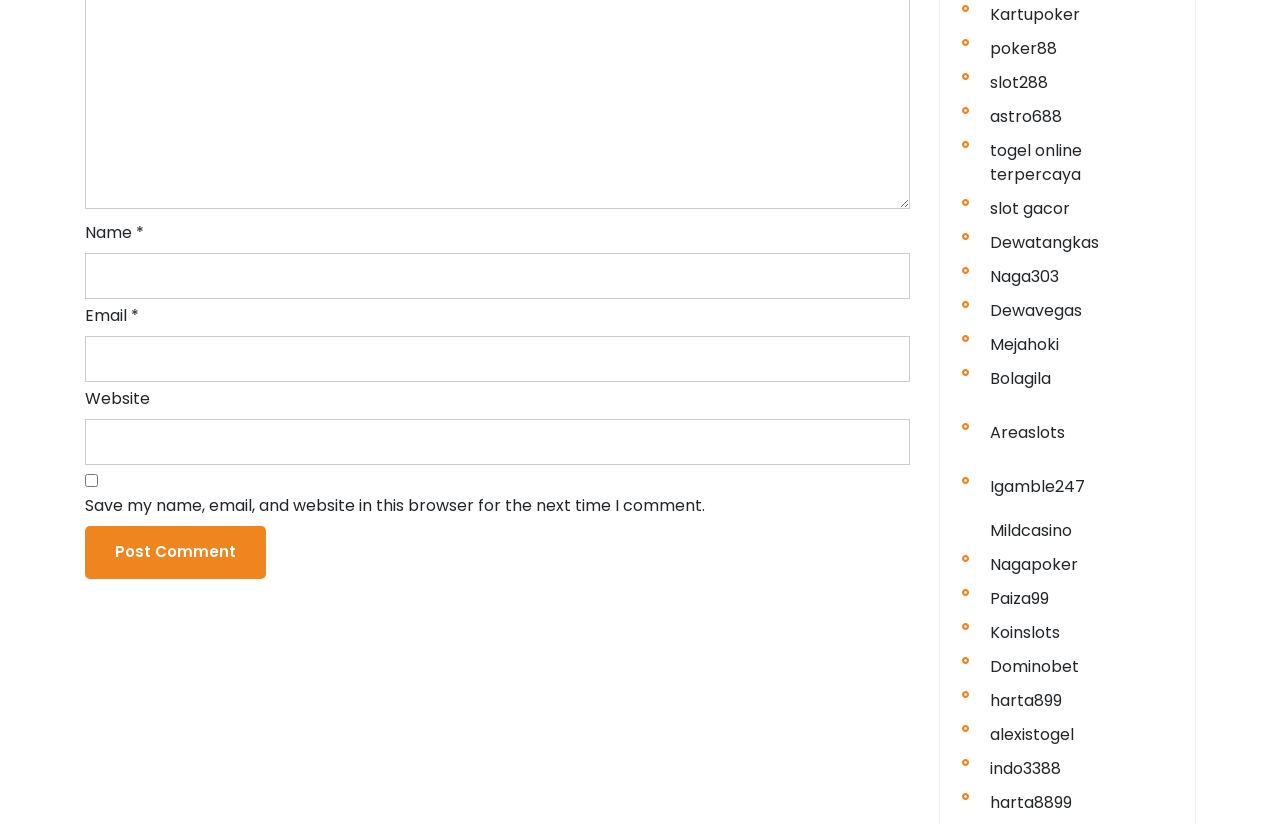Is the checkbox checked by default?
Provide a thorough and detailed answer to the question.

The checkbox element with the text 'Save my name, email, and website in this browser for the next time I comment.' has a property 'checked' set to 'false', indicating that it is not checked by default.